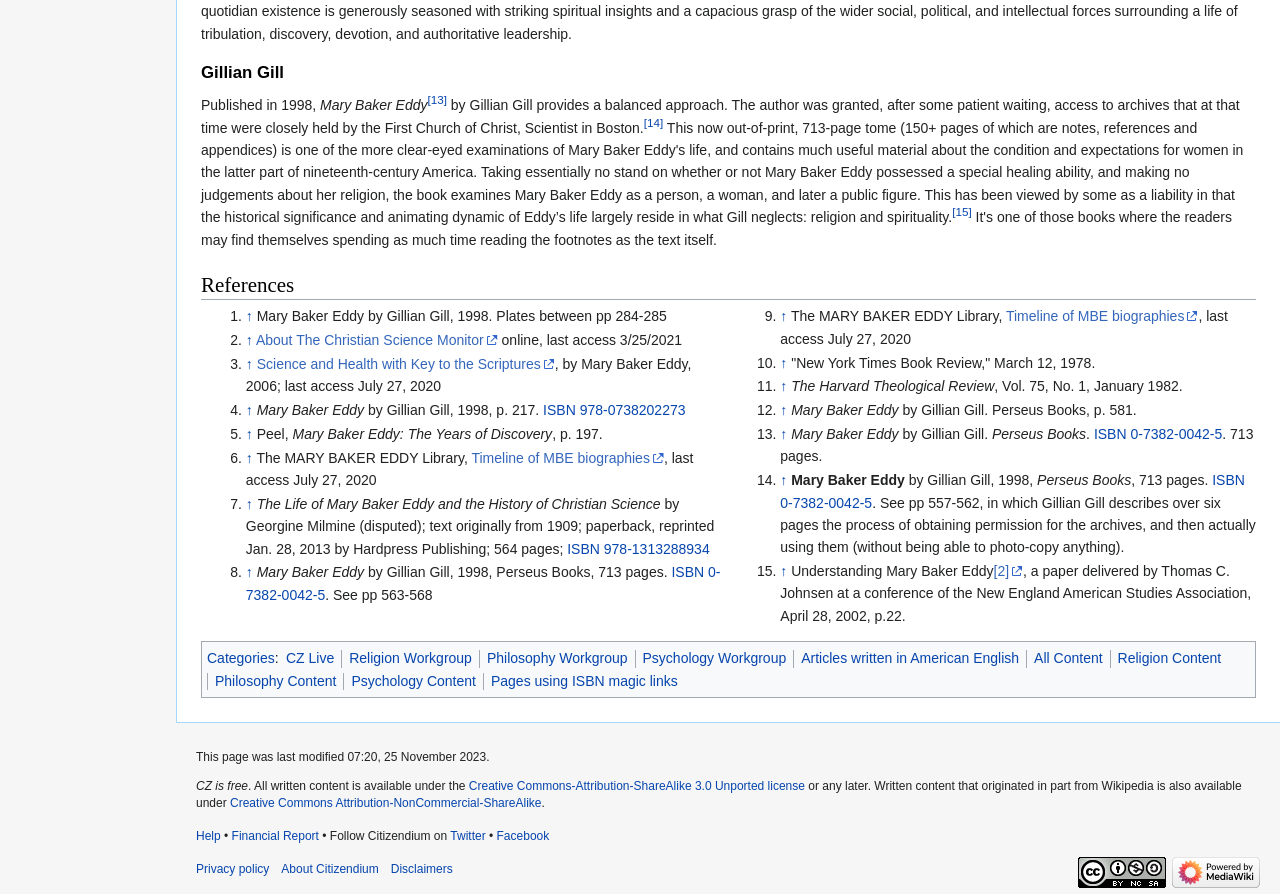Determine the bounding box coordinates for the clickable element to execute this instruction: "Click on 'Timeline of MBE biographies'". Provide the coordinates as four float numbers between 0 and 1, i.e., [left, top, right, bottom].

[0.368, 0.503, 0.519, 0.521]